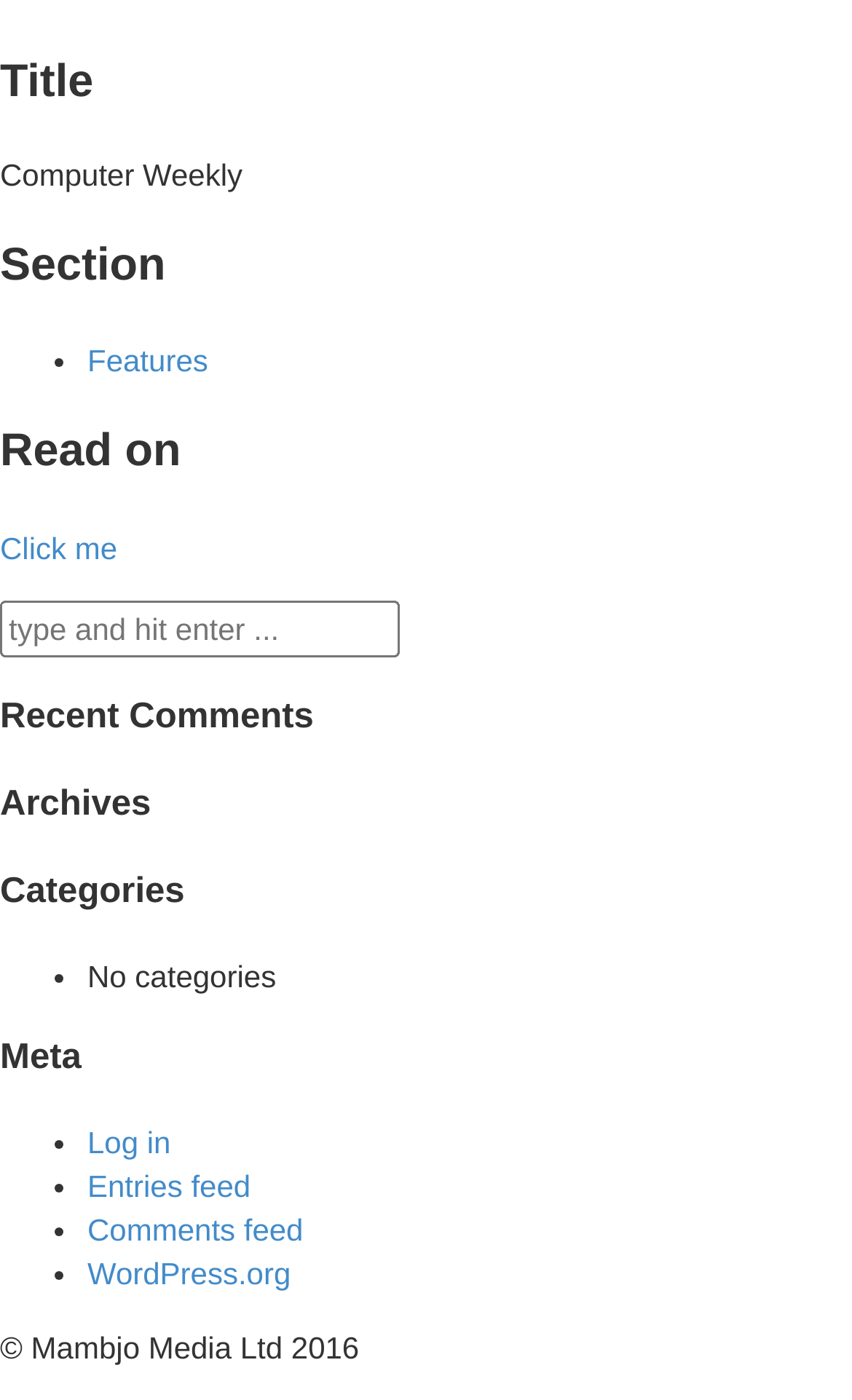Given the element description "WordPress.org" in the screenshot, predict the bounding box coordinates of that UI element.

[0.103, 0.897, 0.341, 0.922]